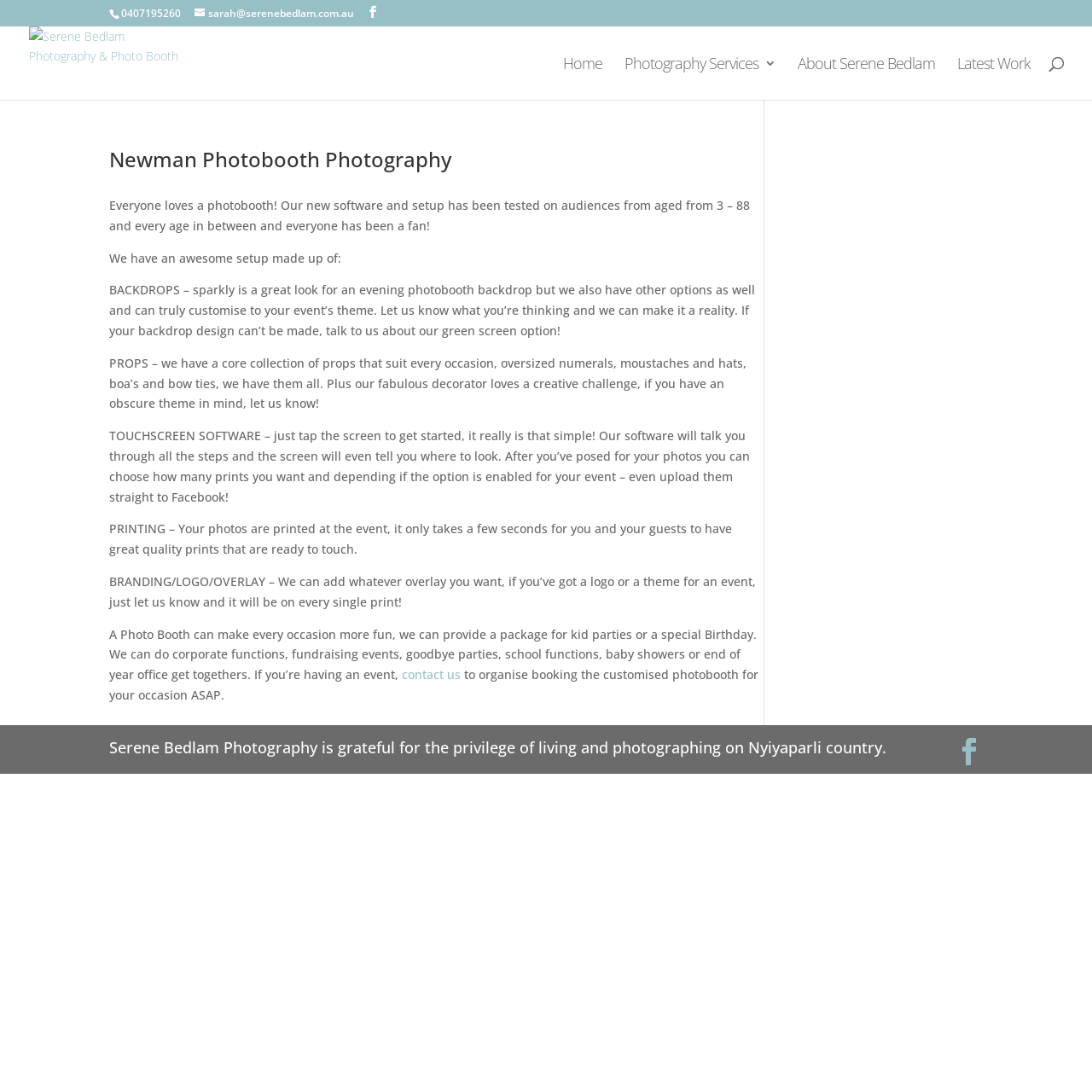From the webpage screenshot, predict the bounding box of the UI element that matches this description: "name="s" placeholder="Search …" title="Search for:"".

[0.053, 0.024, 0.953, 0.025]